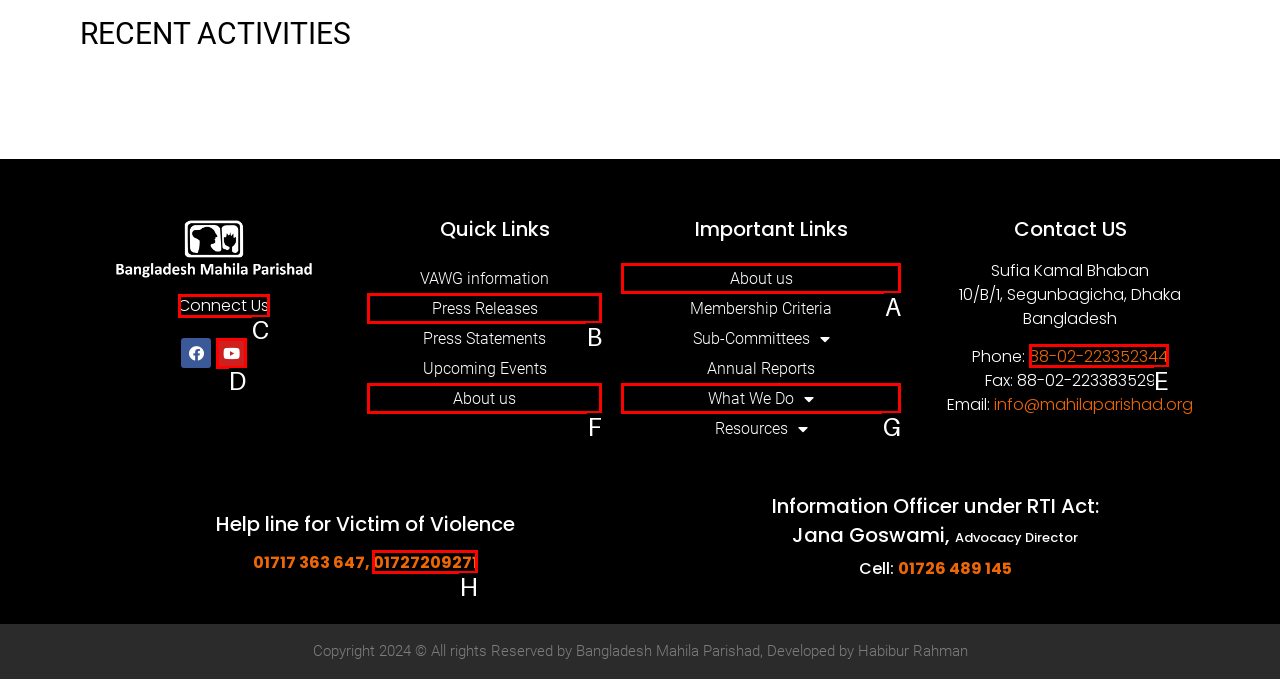Choose the UI element that best aligns with the description: About us
Respond with the letter of the chosen option directly.

A